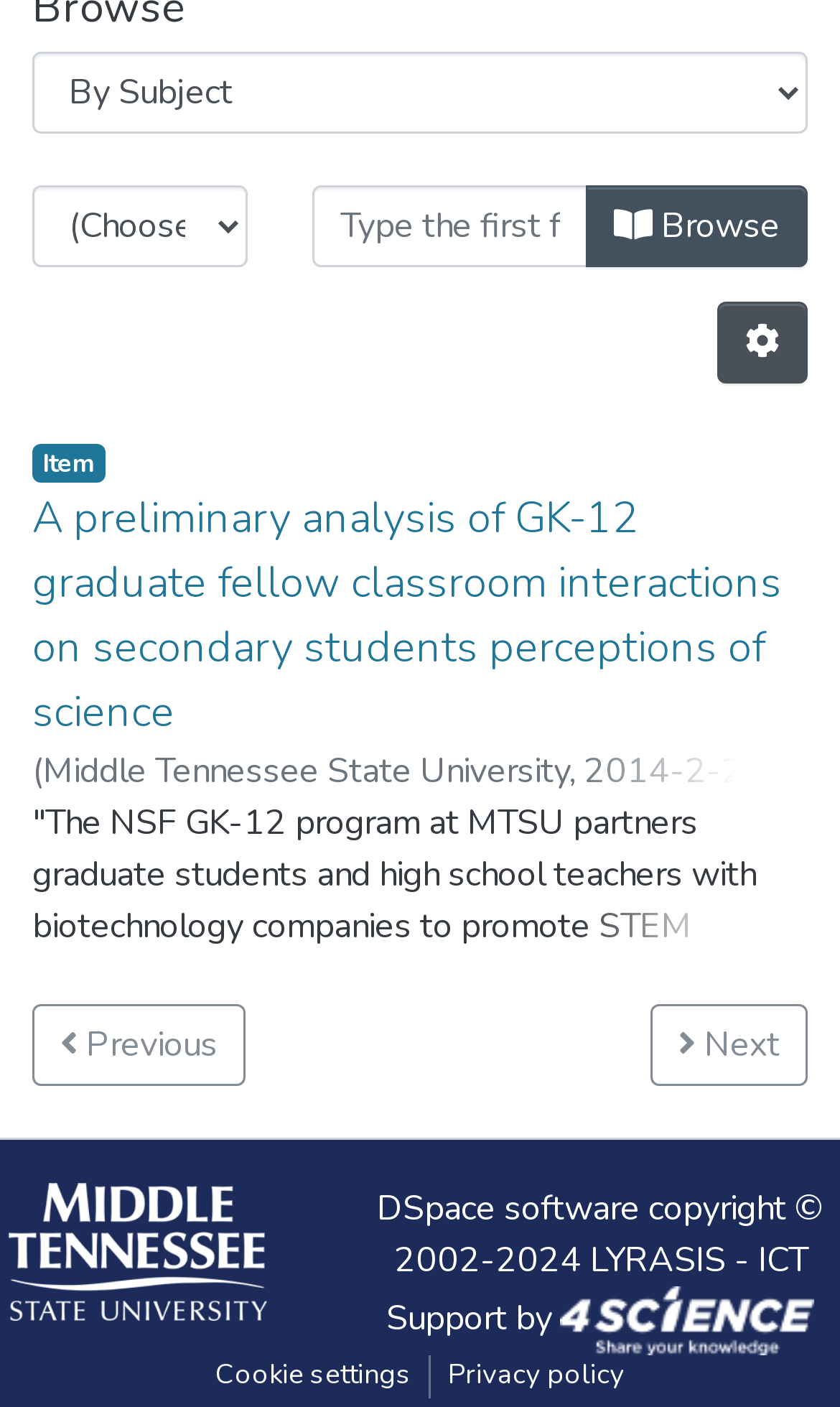Please find the bounding box coordinates of the clickable region needed to complete the following instruction: "Go to the next page". The bounding box coordinates must consist of four float numbers between 0 and 1, i.e., [left, top, right, bottom].

[0.774, 0.714, 0.962, 0.772]